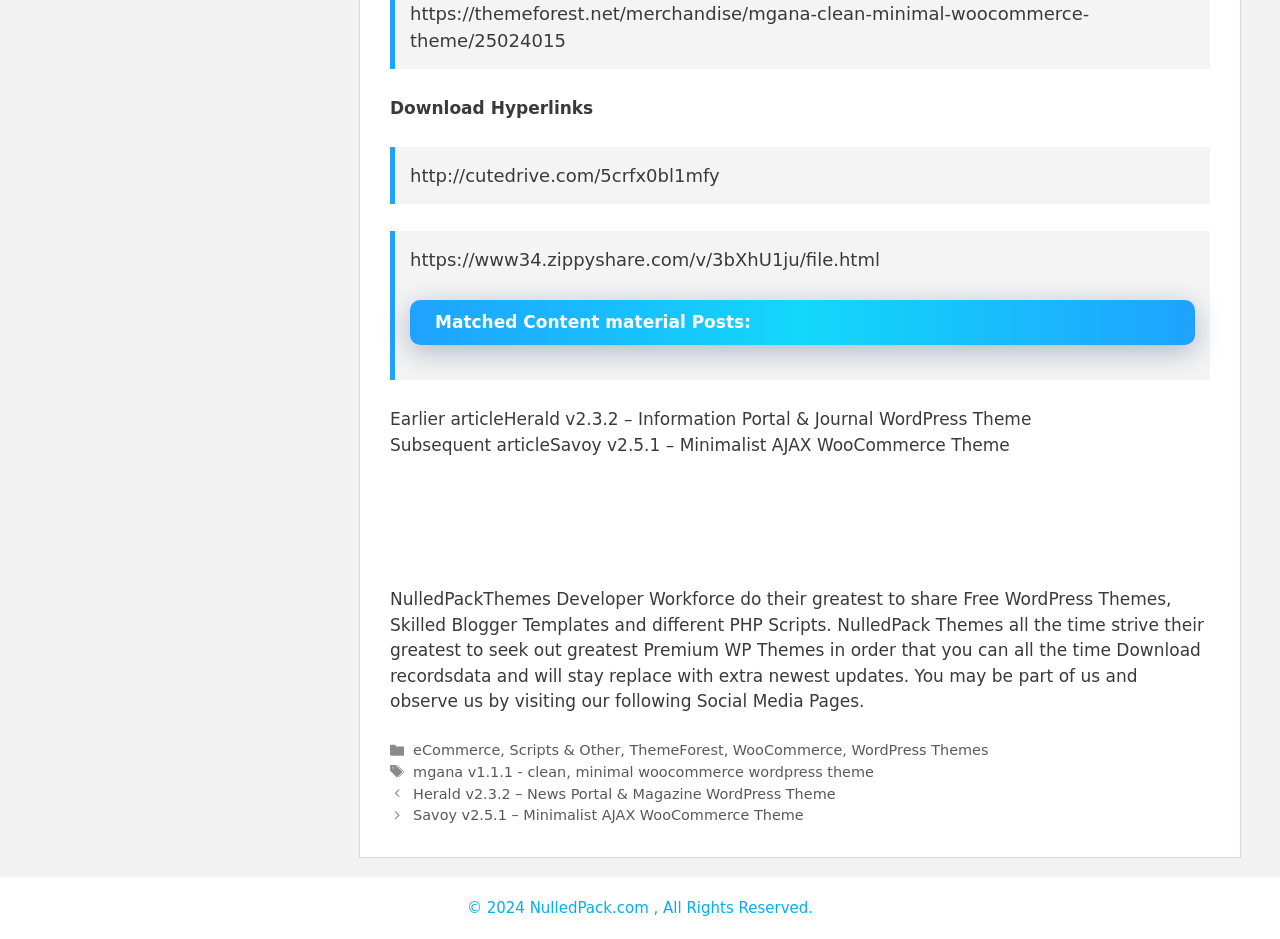What is the name of the WordPress theme mentioned in the first blockquote?
Answer the question with a detailed explanation, including all necessary information.

The first blockquote contains a URL 'http://cutedrive.com/5crfx0bl1mfy' and the text 'mgana' is mentioned as the name of the WordPress theme.